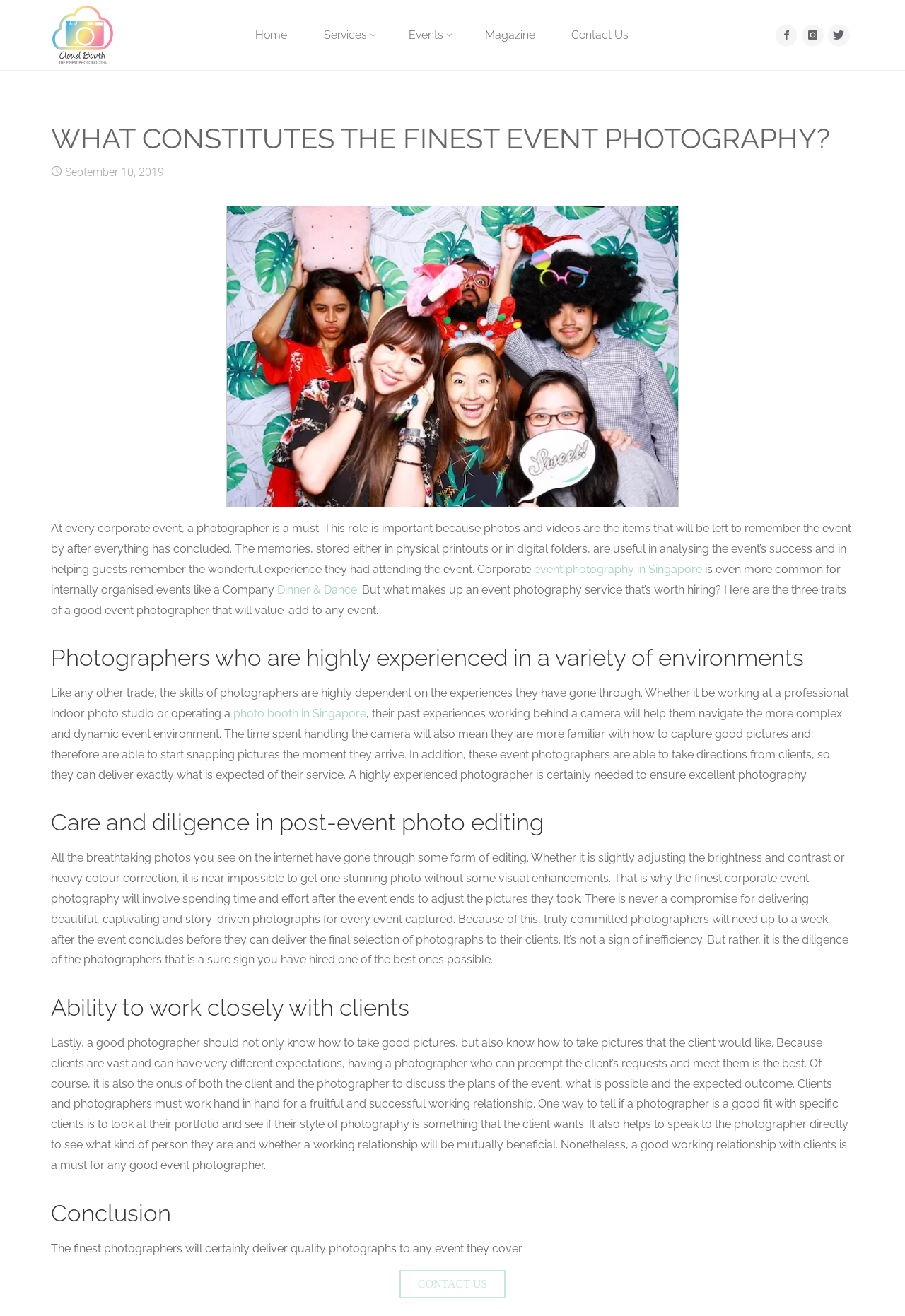Mark the bounding box of the element that matches the following description: "Magazine".

[0.516, 0.0, 0.611, 0.054]